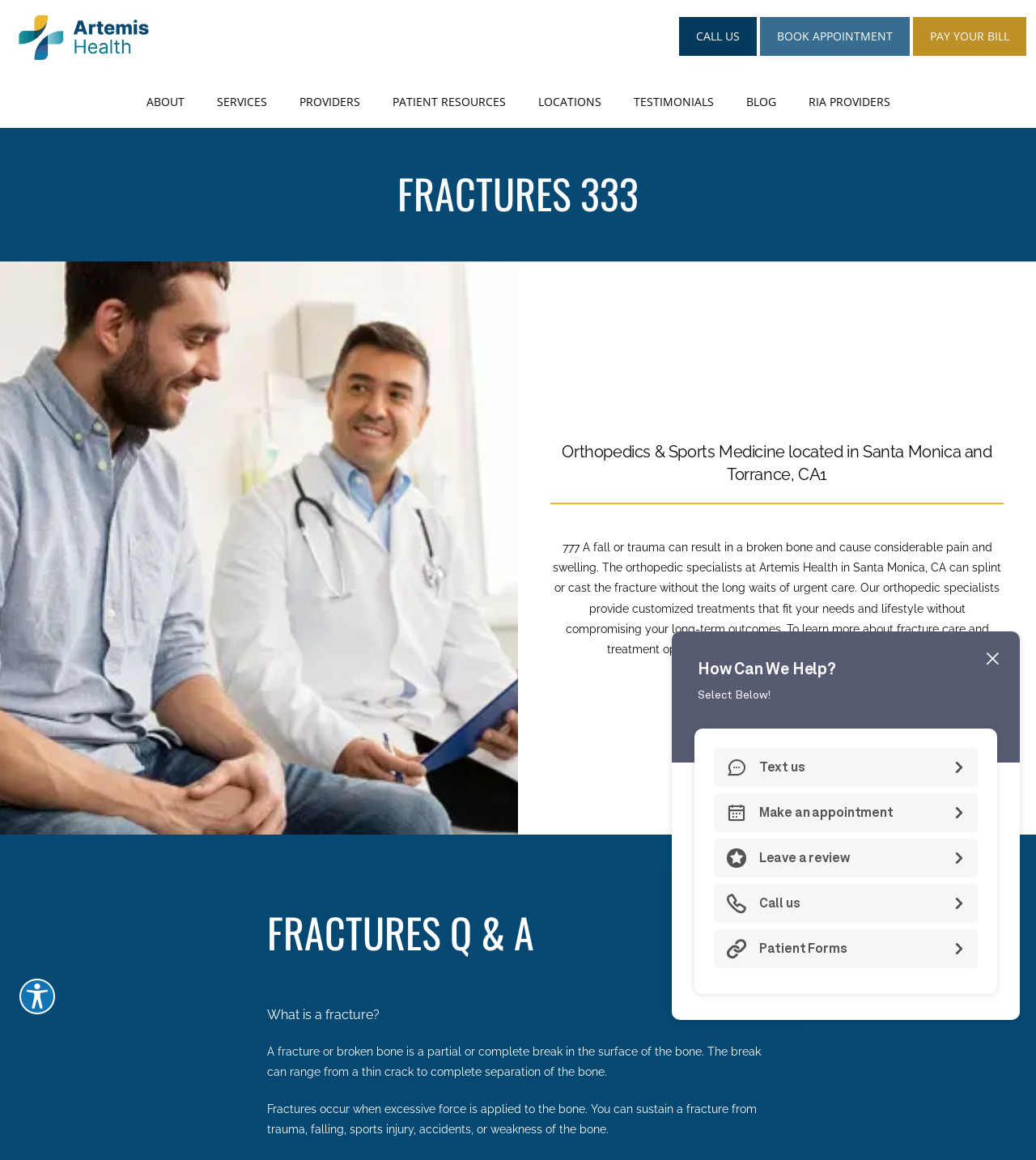Locate the bounding box coordinates of the area that needs to be clicked to fulfill the following instruction: "Read about FRACTURES Q & A". The coordinates should be in the format of four float numbers between 0 and 1, namely [left, top, right, bottom].

[0.258, 0.782, 0.516, 0.824]